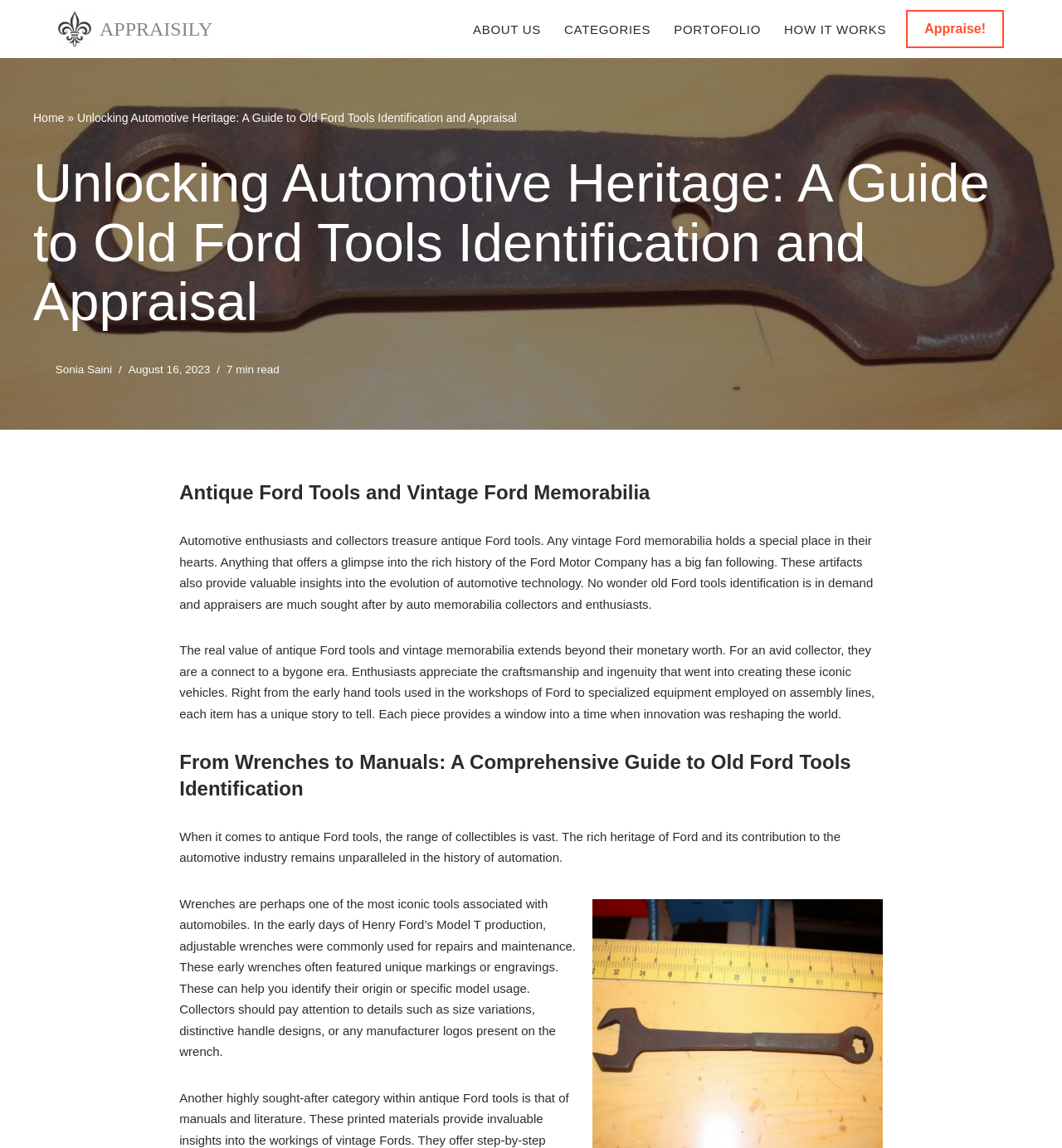Locate the bounding box coordinates of the element that should be clicked to fulfill the instruction: "Go to 'HOME'".

[0.031, 0.097, 0.06, 0.108]